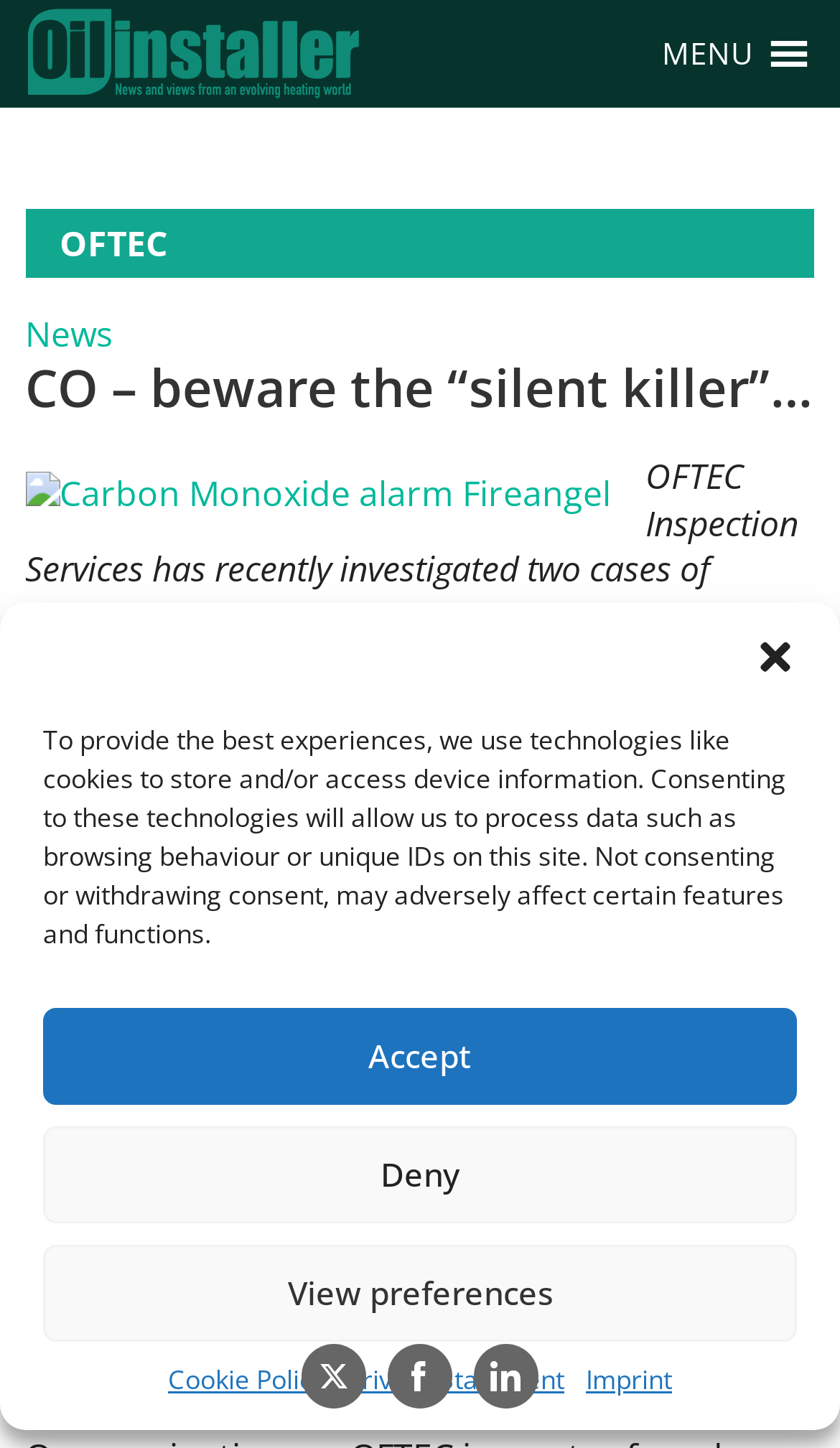Locate the bounding box coordinates of the clickable element to fulfill the following instruction: "Click the link to home page". Provide the coordinates as four float numbers between 0 and 1 in the format [left, top, right, bottom].

[0.03, 0.0, 0.5, 0.074]